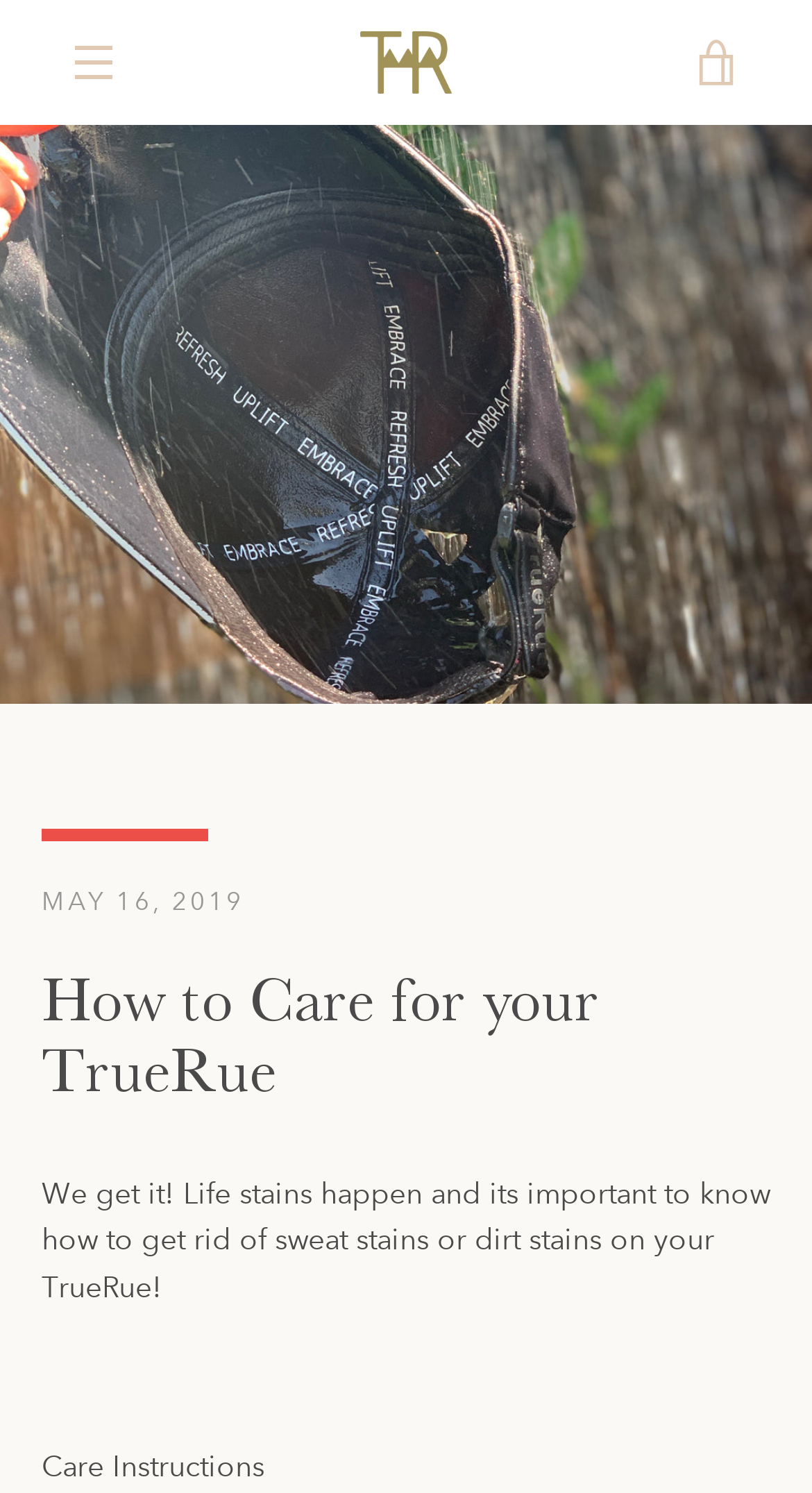Provide the bounding box coordinates of the HTML element this sentence describes: "Powered by Shopify". The bounding box coordinates consist of four float numbers between 0 and 1, i.e., [left, top, right, bottom].

[0.373, 0.722, 0.627, 0.742]